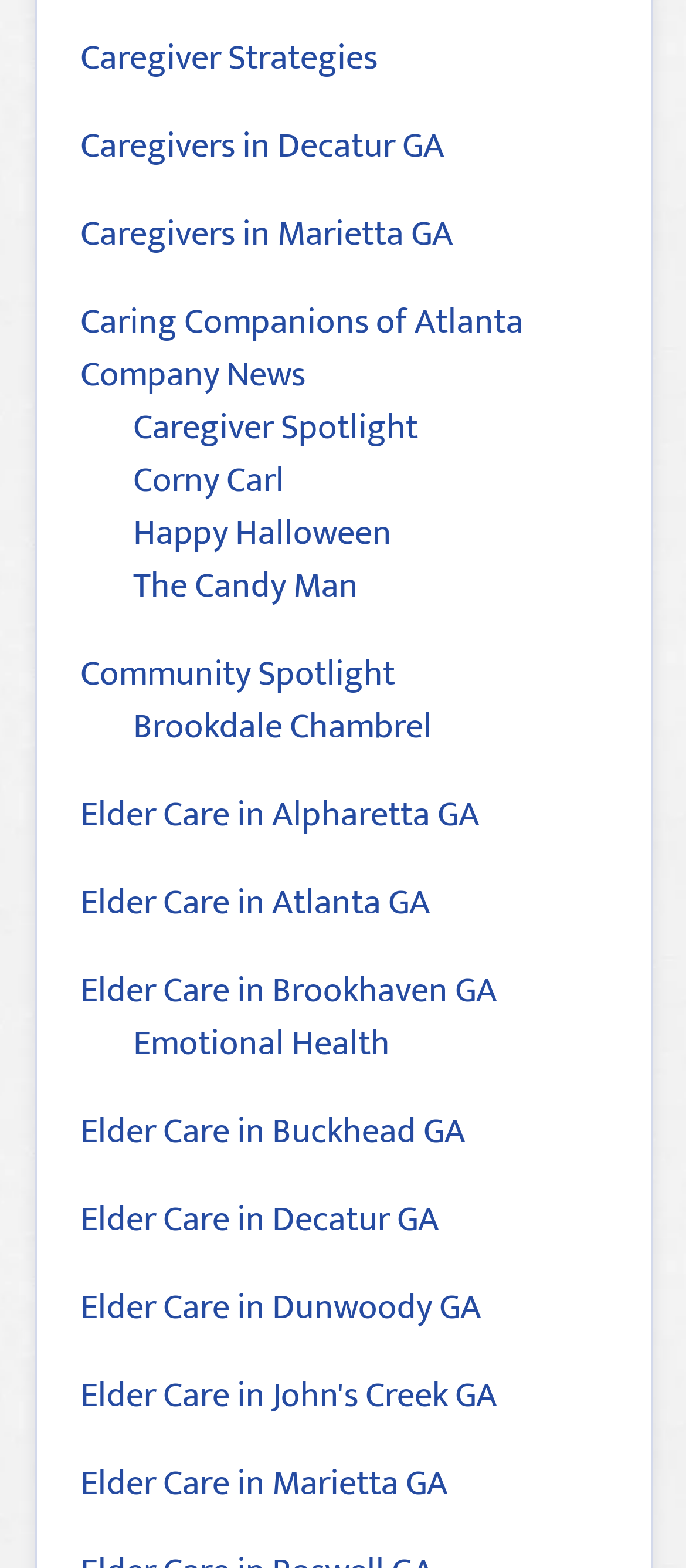Please identify the coordinates of the bounding box for the clickable region that will accomplish this instruction: "Learn about elder care in Alpharetta GA".

[0.117, 0.501, 0.699, 0.539]